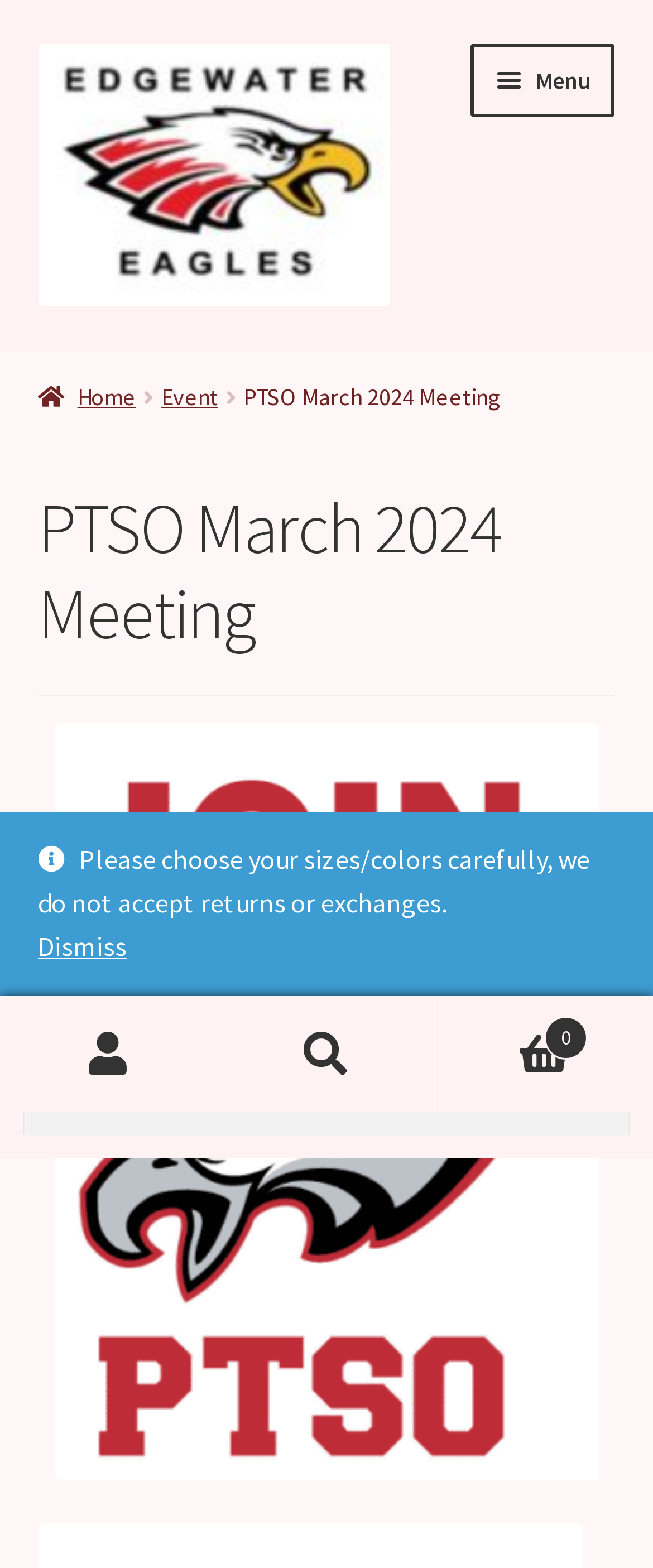What is the purpose of the 'Search for:' field?
Please ensure your answer to the question is detailed and covers all necessary aspects.

I found the answer by looking at the search box with the label 'Search for:' and a search button next to it, which suggests that it is used to search the website.